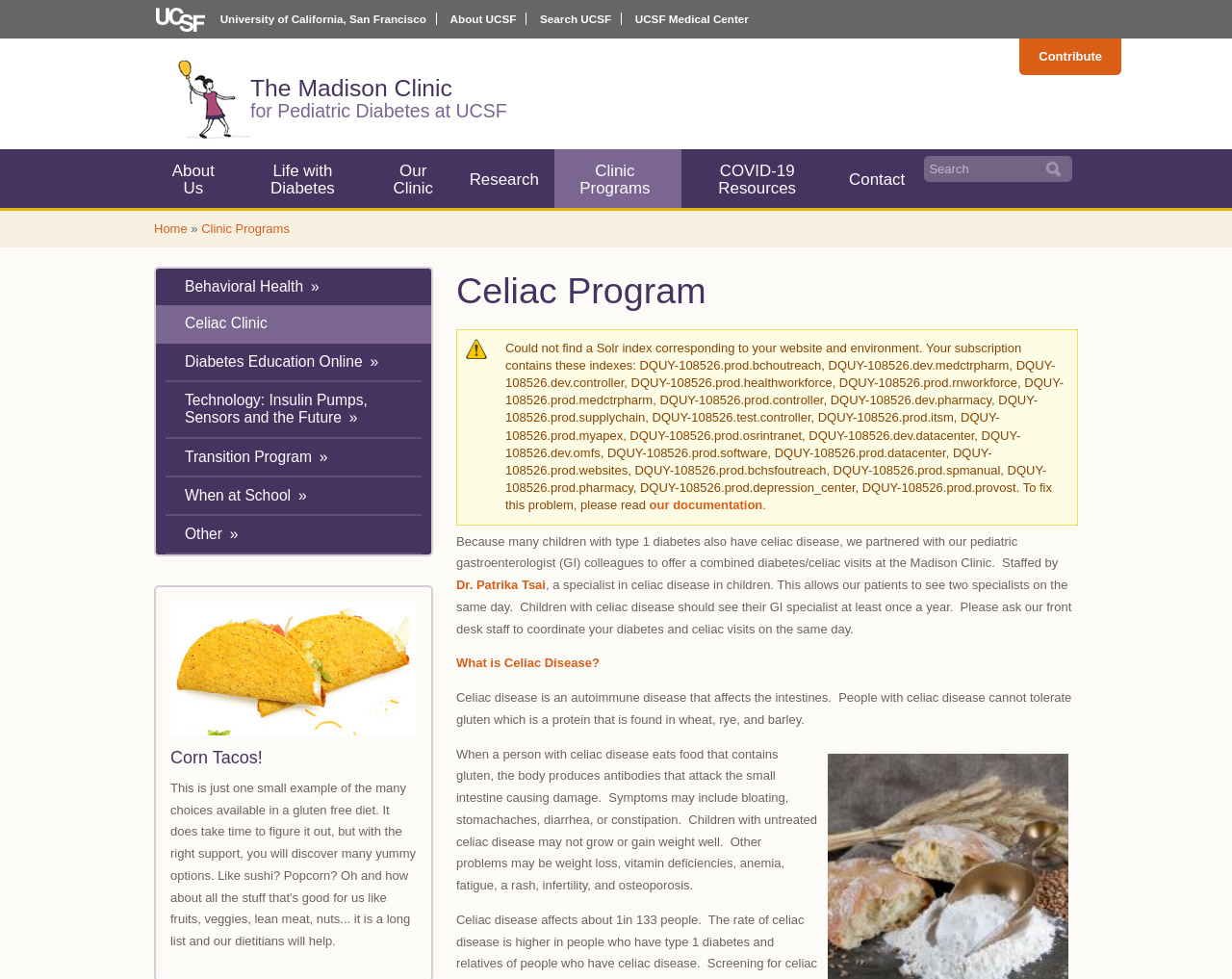What is the purpose of the combined diabetes/celiac visits?
We need a detailed and meticulous answer to the question.

The purpose of the combined diabetes/celiac visits can be inferred from the text 'This allows our patients to see two specialists on the same day.' which is a child element of the link element with the text 'Dr. Patrika Tsai'.